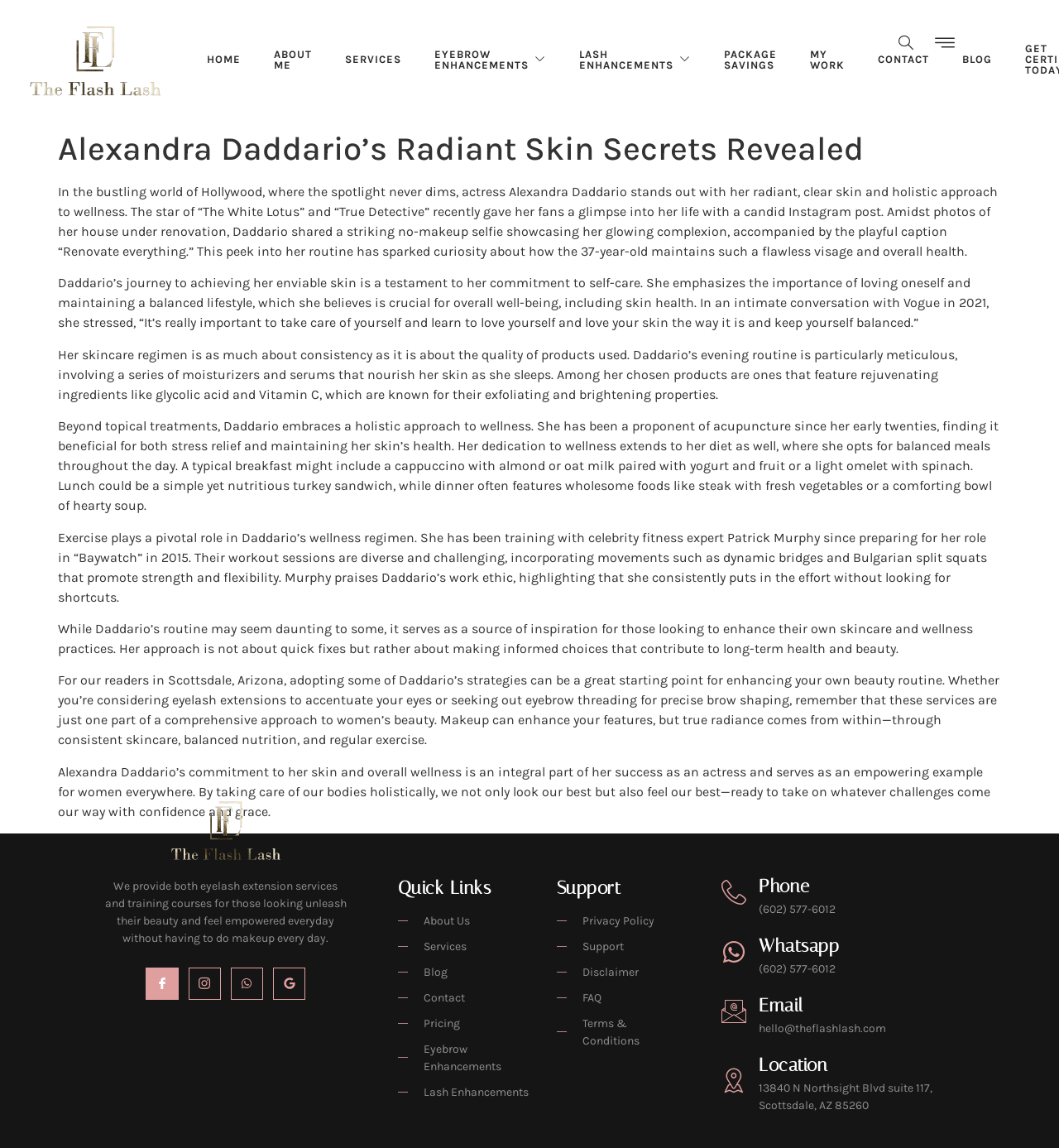Kindly determine the bounding box coordinates for the clickable area to achieve the given instruction: "Contact the beauty salon".

[0.813, 0.022, 0.893, 0.081]